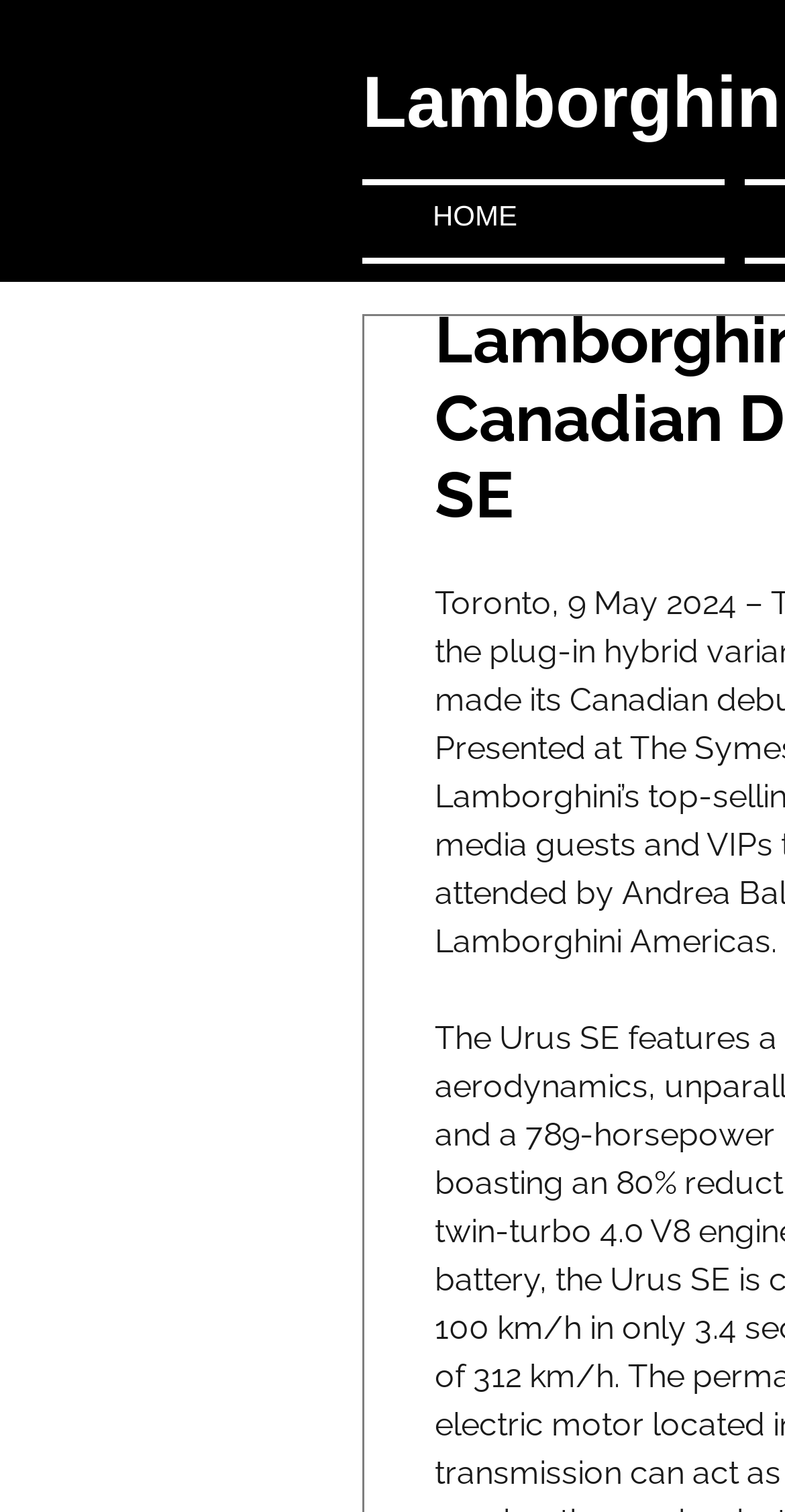Using floating point numbers between 0 and 1, provide the bounding box coordinates in the format (top-left x, top-left y, bottom-right x, bottom-right y). Locate the UI element described here: HOME

[0.462, 0.123, 0.923, 0.171]